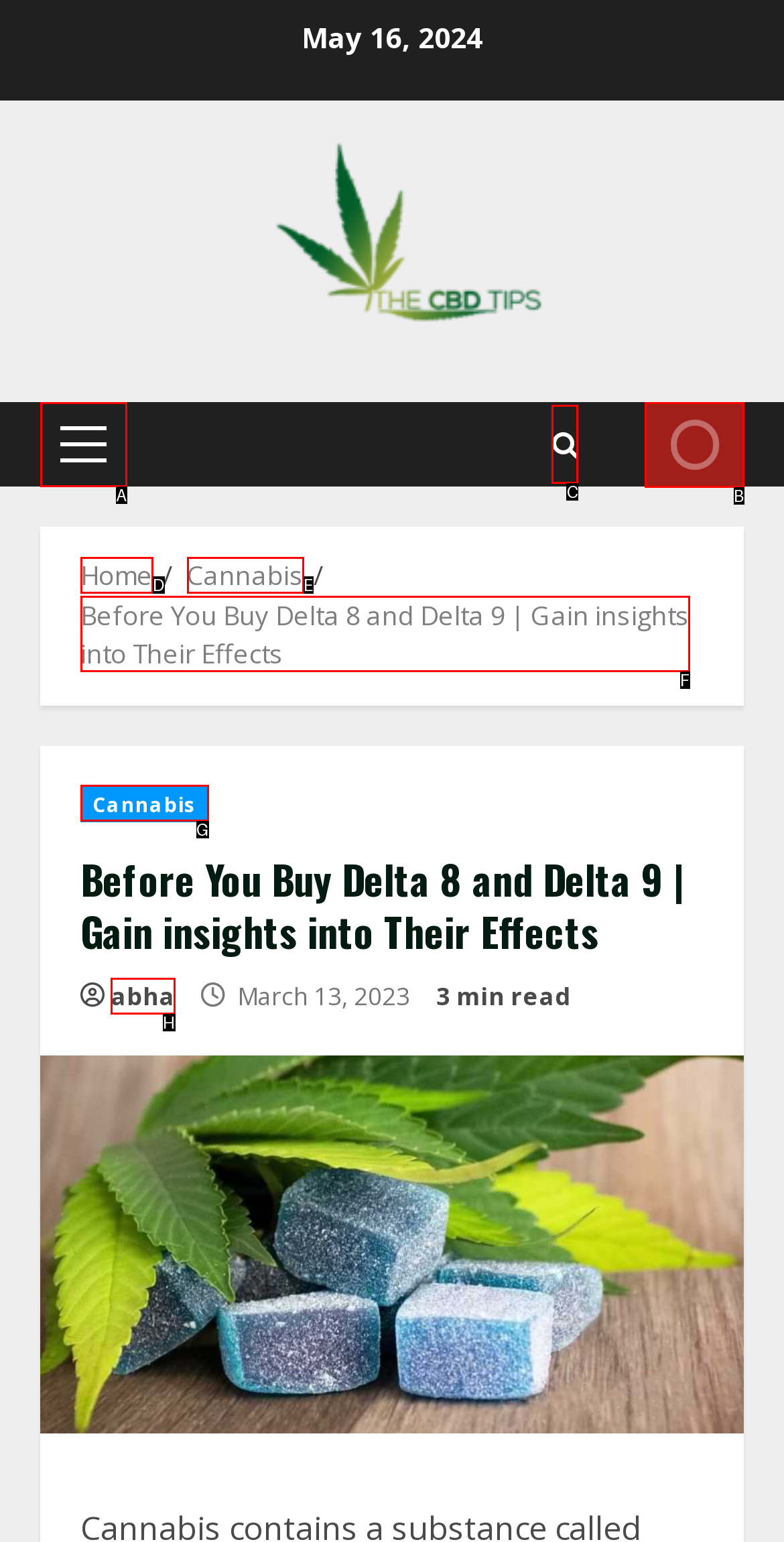Determine the HTML element to be clicked to complete the task: Click on the 'LIVE' link. Answer by giving the letter of the selected option.

B